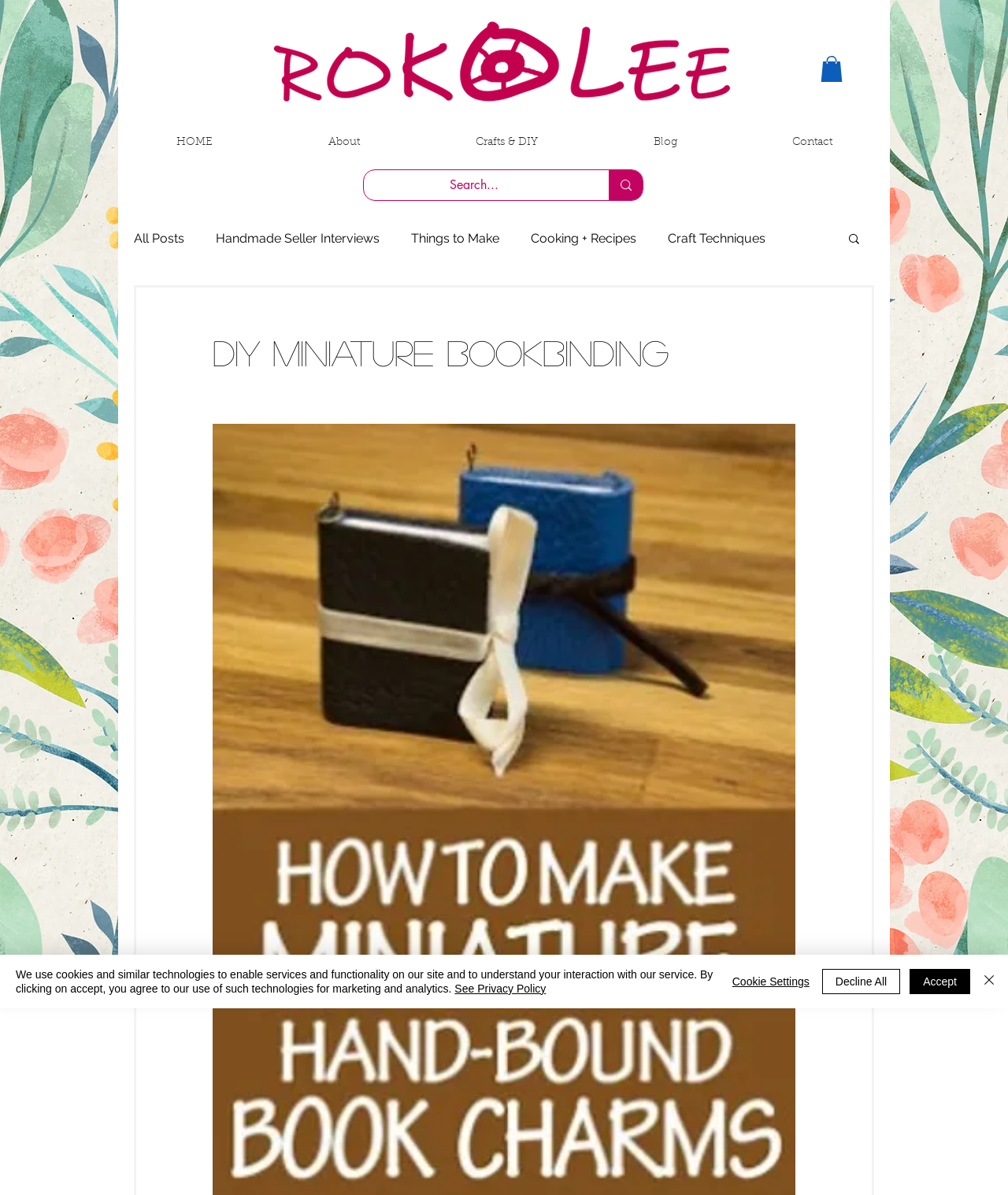Locate the UI element described as follows: "Pixar Animation Studios". Return the bounding box coordinates as four float numbers between 0 and 1 in the order [left, top, right, bottom].

None